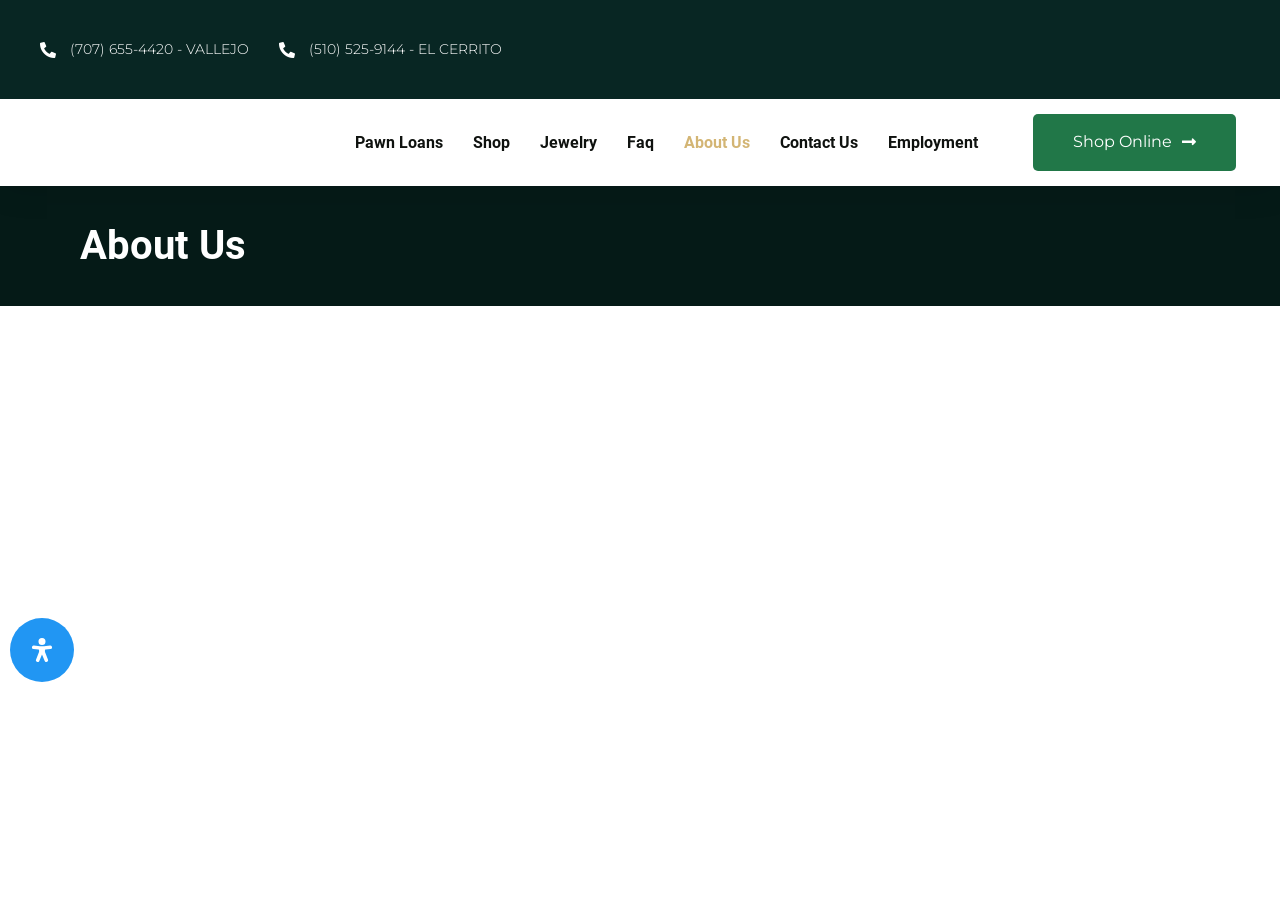Find the bounding box coordinates of the clickable area required to complete the following action: "Shop online".

[0.807, 0.155, 0.966, 0.219]